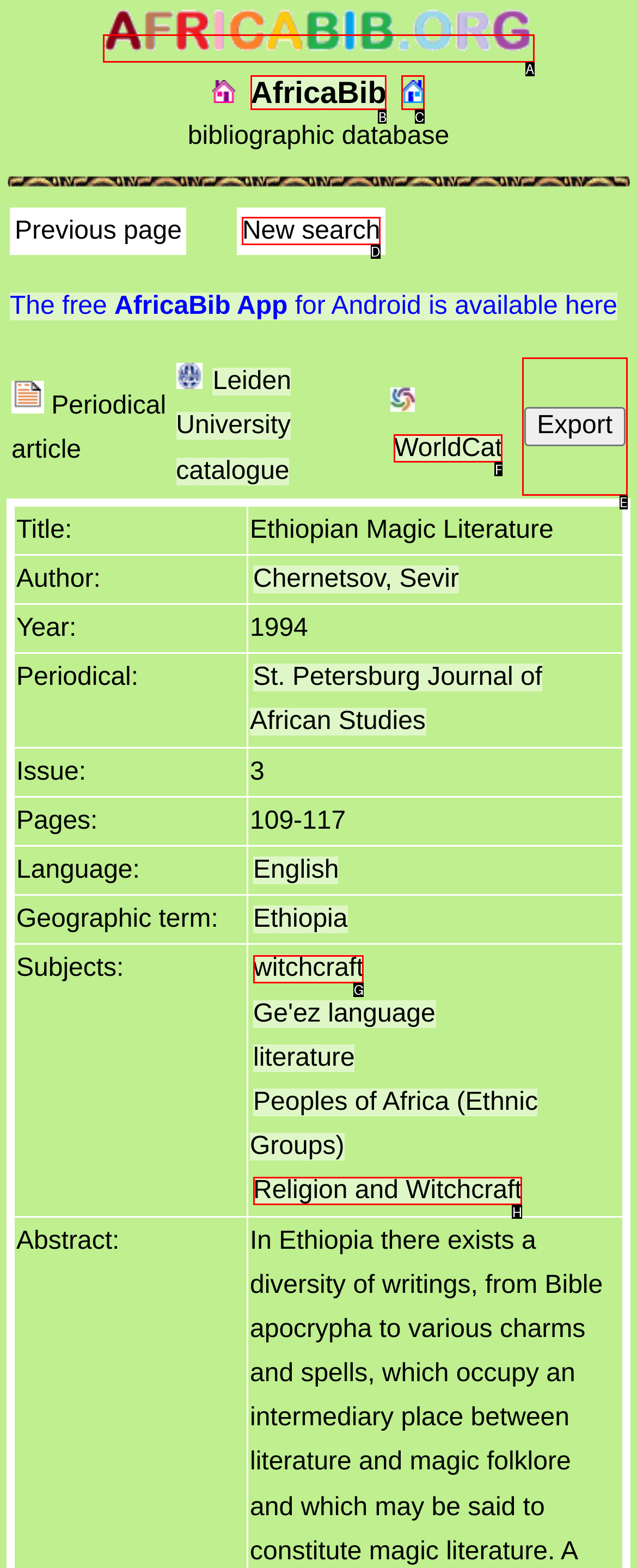Identify the correct HTML element to click to accomplish this task: Export the current article
Respond with the letter corresponding to the correct choice.

E